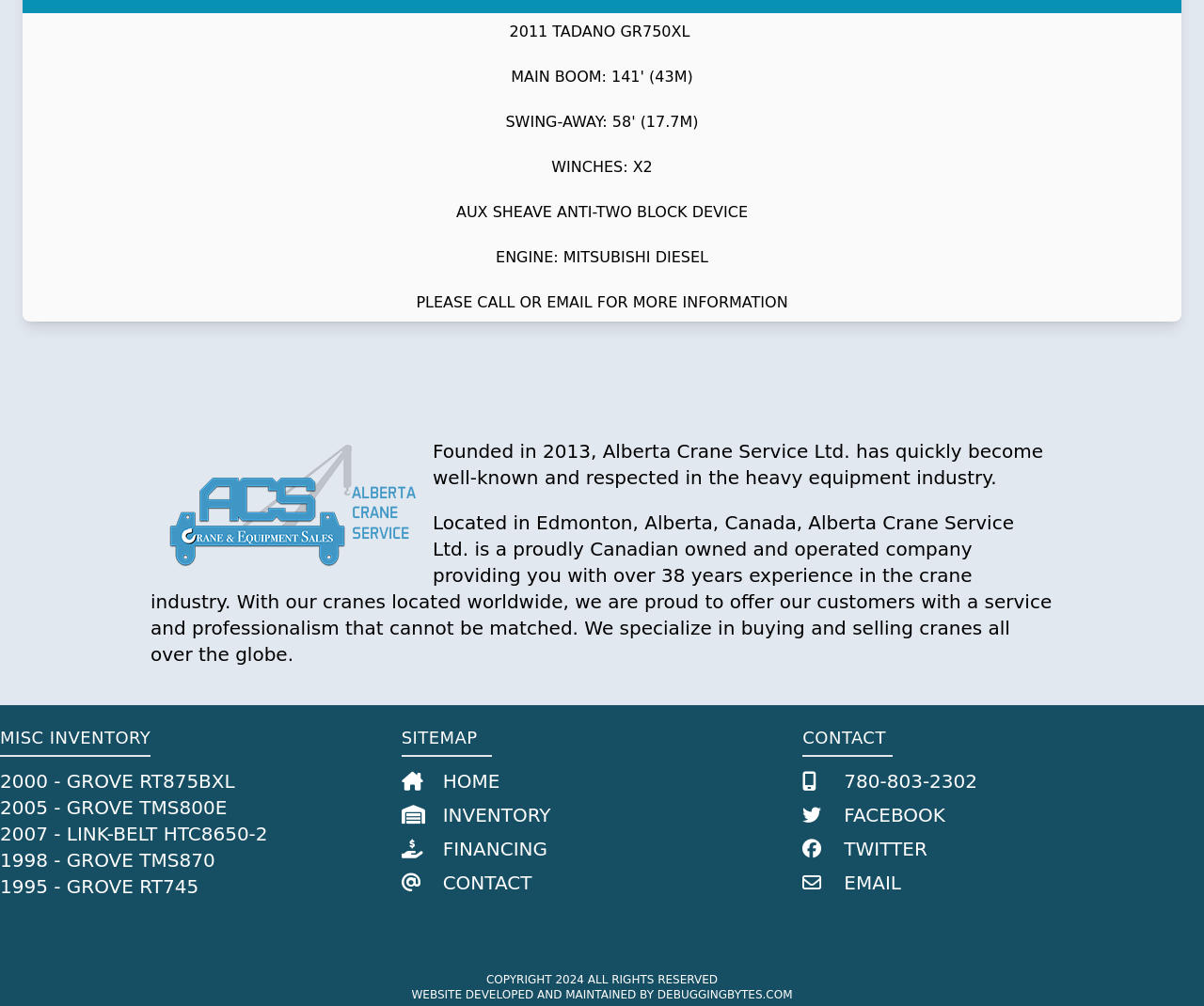Identify the bounding box coordinates for the UI element described as: "1995 - Grove RT745". The coordinates should be provided as four floats between 0 and 1: [left, top, right, bottom].

[0.0, 0.863, 0.165, 0.9]